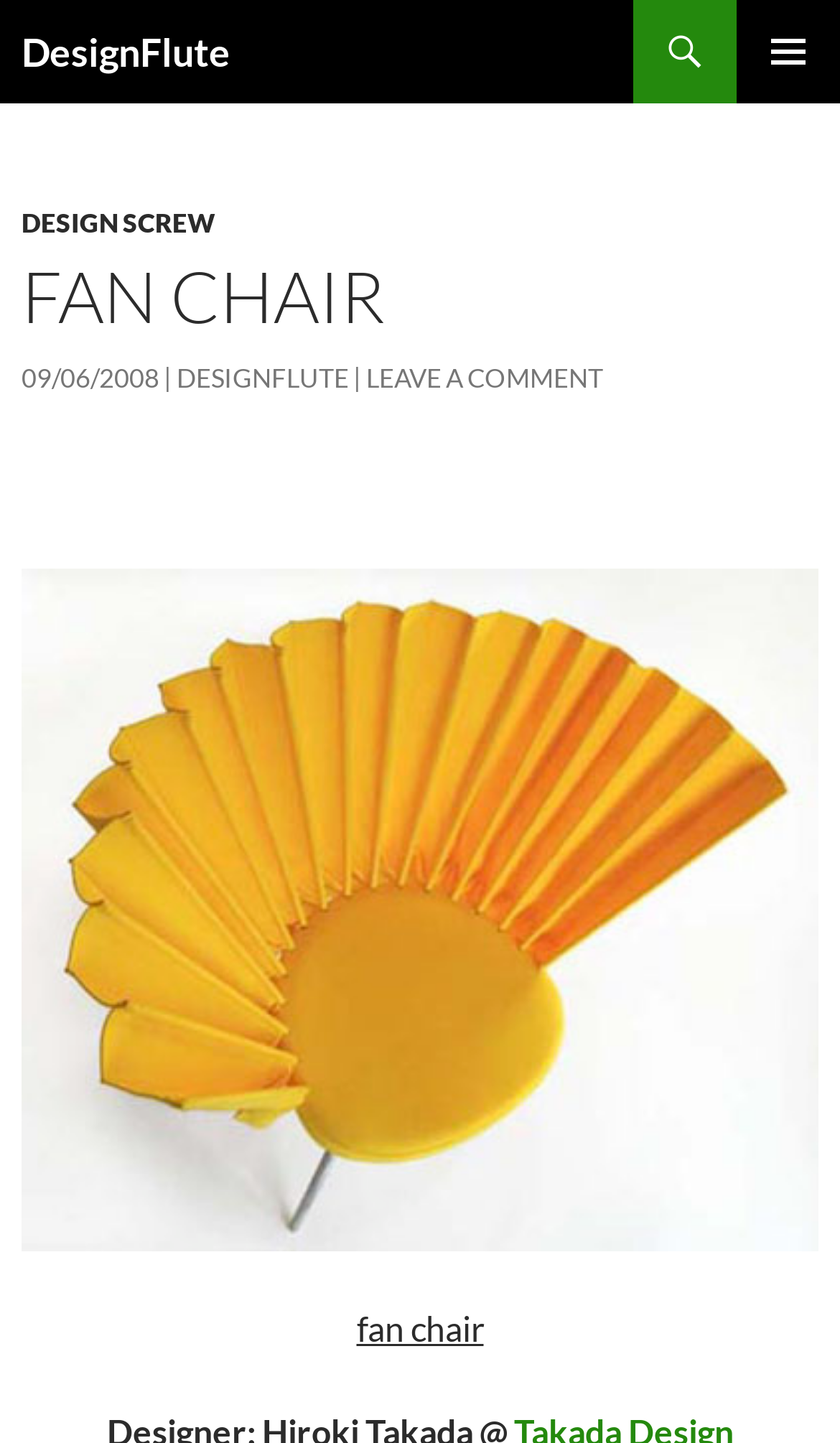Could you please study the image and provide a detailed answer to the question:
What is the date of the post?

The date of the post can be found in the link '09/06/2008' which is located below the heading 'FAN CHAIR'.